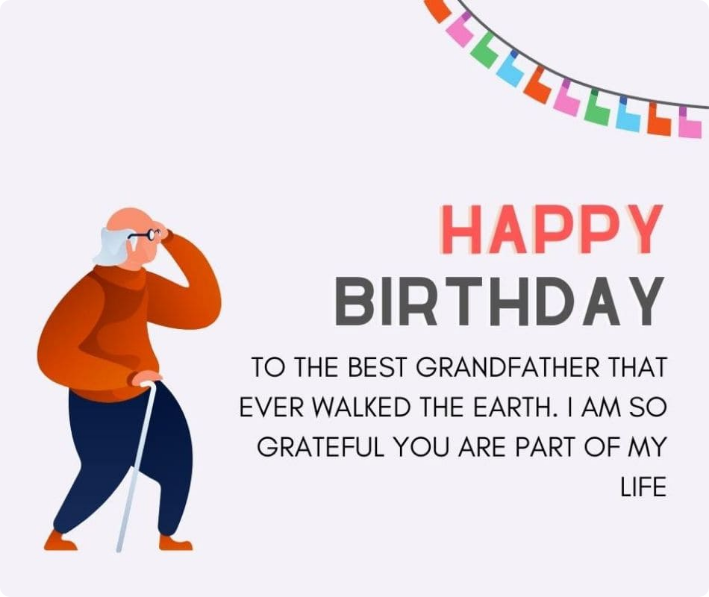Please answer the following query using a single word or phrase: 
What is the background of the image adorned with?

colorful festive bunting